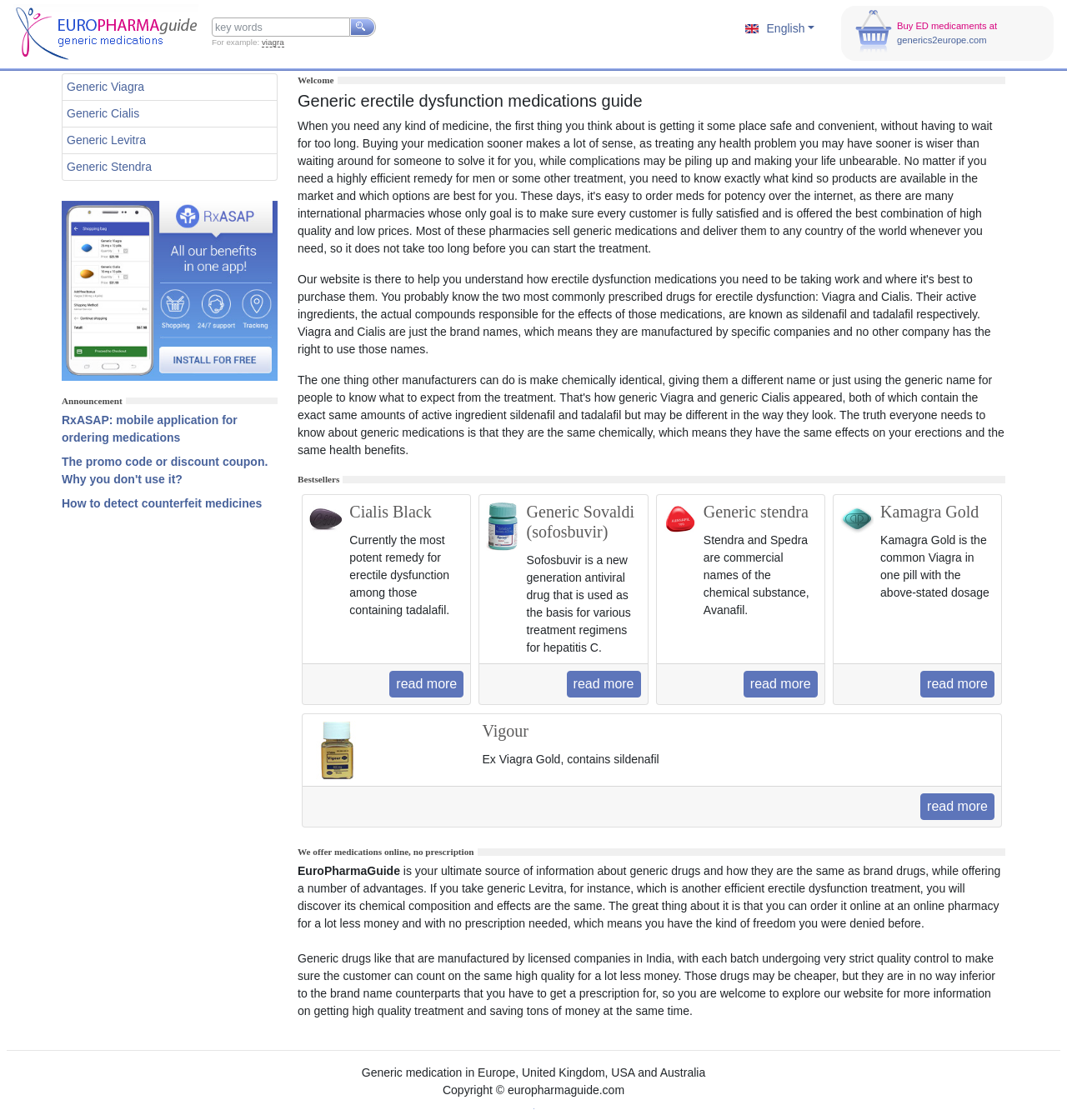What is the name of the mobile application mentioned on the website?
Provide a detailed answer to the question, using the image to inform your response.

The website mentions a mobile application called RxASAP, which can be downloaded to order medications. The application is mentioned in the announcement section of the website, along with a link to download it.